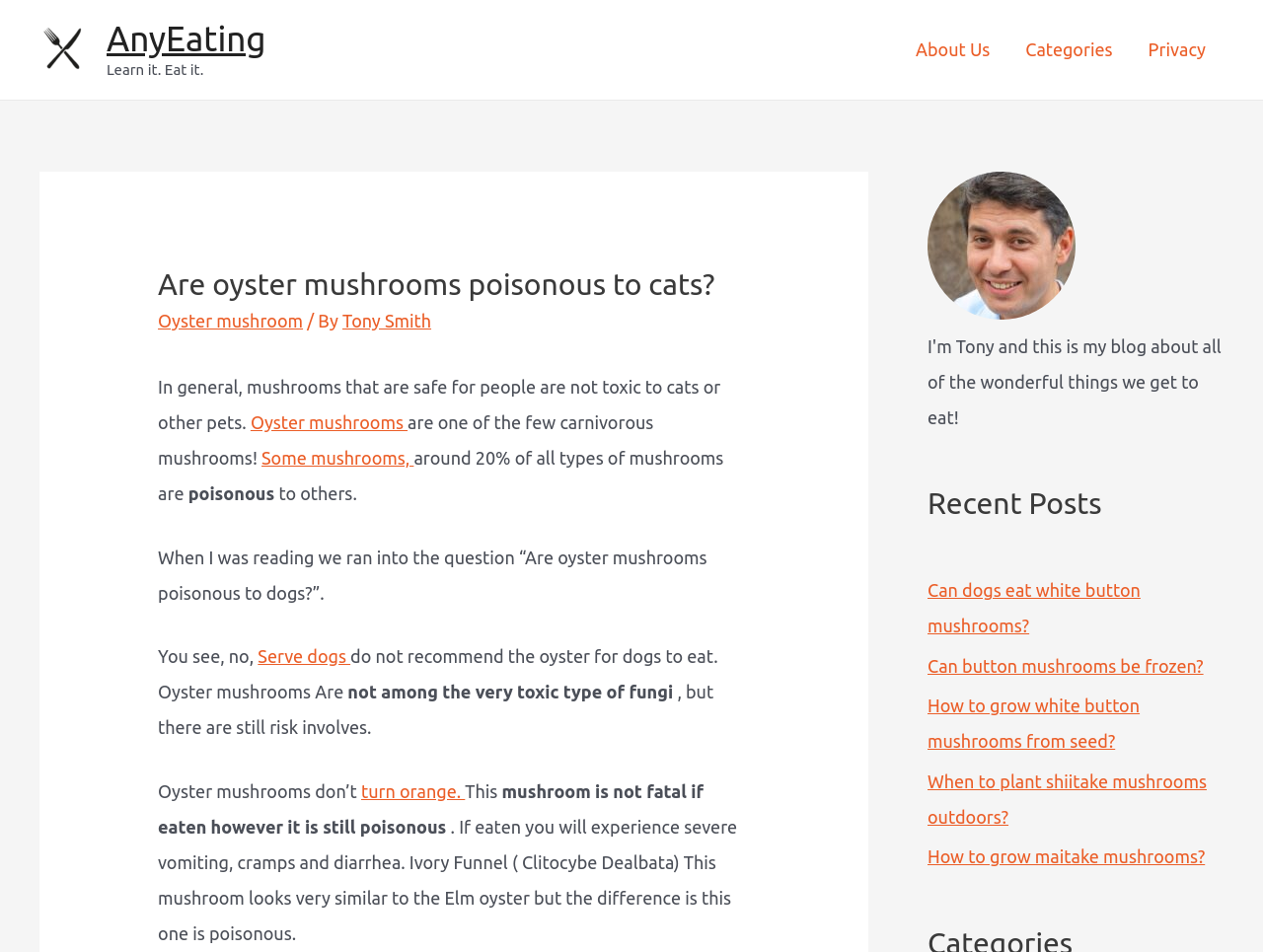Identify the bounding box coordinates of the clickable region required to complete the instruction: "Click on the 'About Us' link". The coordinates should be given as four float numbers within the range of 0 and 1, i.e., [left, top, right, bottom].

[0.711, 0.016, 0.798, 0.088]